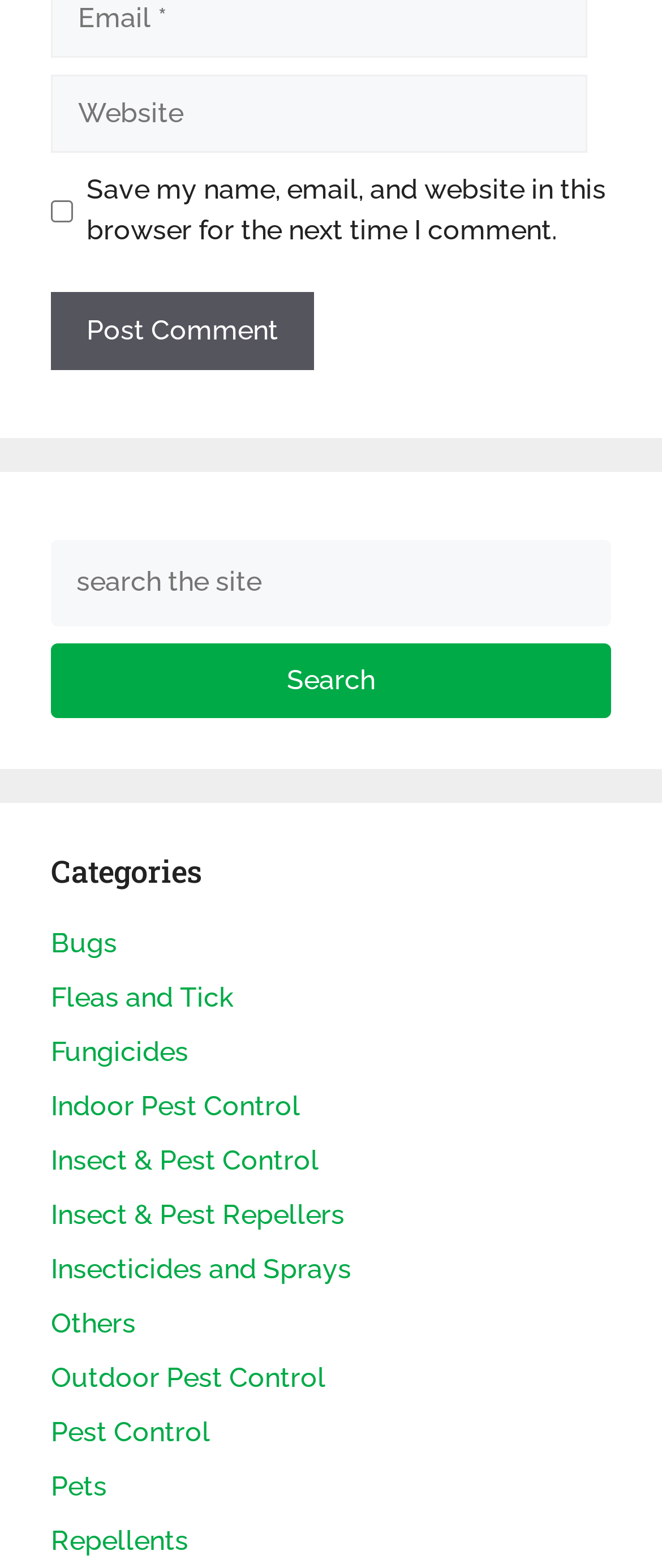Identify the bounding box coordinates for the element that needs to be clicked to fulfill this instruction: "Enter website". Provide the coordinates in the format of four float numbers between 0 and 1: [left, top, right, bottom].

[0.077, 0.048, 0.887, 0.098]